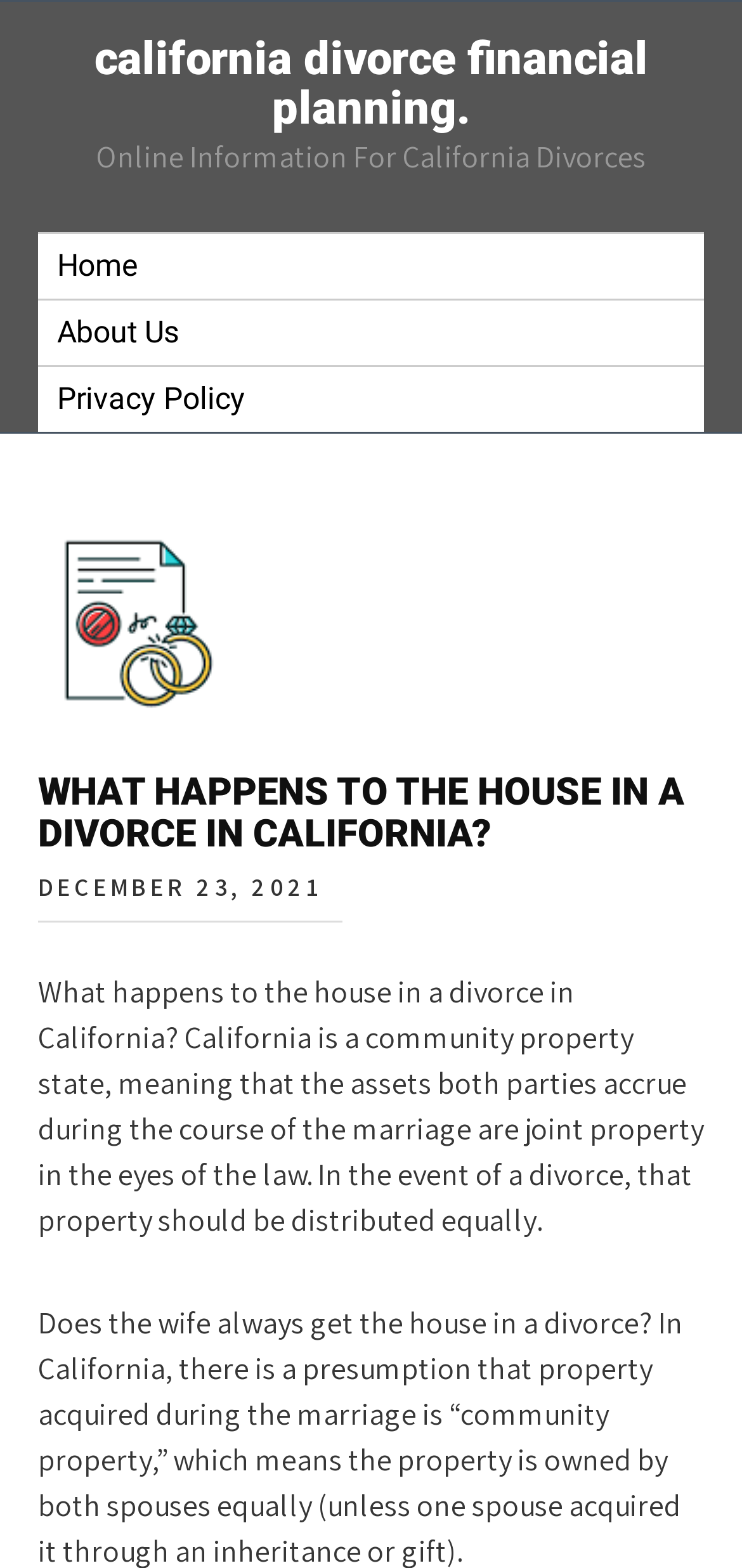Generate a comprehensive description of the webpage.

The webpage appears to be an article or blog post discussing the topic of divorce and property distribution in California. At the top of the page, there is a heading that reads "california divorce financial planning" in a prominent font size. Below this heading, there are three links to other pages on the website, labeled "Home", "About Us", and "Privacy Policy", arranged horizontally across the page.

Further down, there is a header section that contains a heading that reads "WHAT HAPPENS TO THE HOUSE IN A DIVORCE IN CALIFORNIA?" in a larger font size. Below this heading, there is a date "DECEMBER 23, 2021" and a brief summary of the article, which reads "What happens to the house in a divorce in California?".

The main content of the article begins below this summary, with a paragraph of text that explains California's community property laws and how they apply to divorce cases. The text is divided into several sections, with subheadings that ask questions such as "Does the wife always get the house in a divorce?" and provide answers to these questions.

Throughout the article, the text is arranged in a clear and readable format, with headings and subheadings used to break up the content and make it easier to follow. There are no images on the page, and the focus is primarily on the text content.